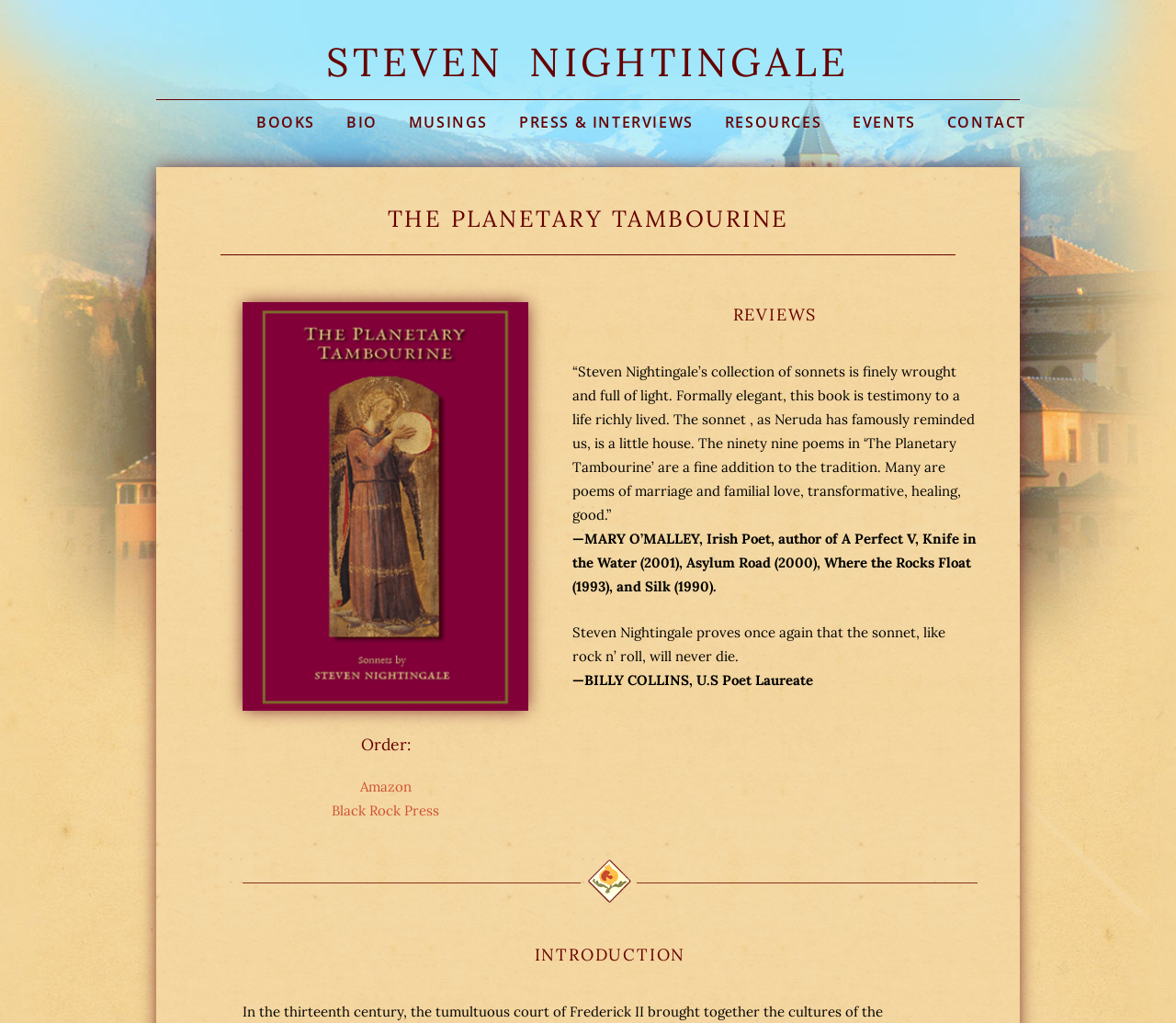Determine the bounding box coordinates of the section to be clicked to follow the instruction: "order The Planetary Tambourine from Amazon". The coordinates should be given as four float numbers between 0 and 1, formatted as [left, top, right, bottom].

[0.306, 0.76, 0.35, 0.777]